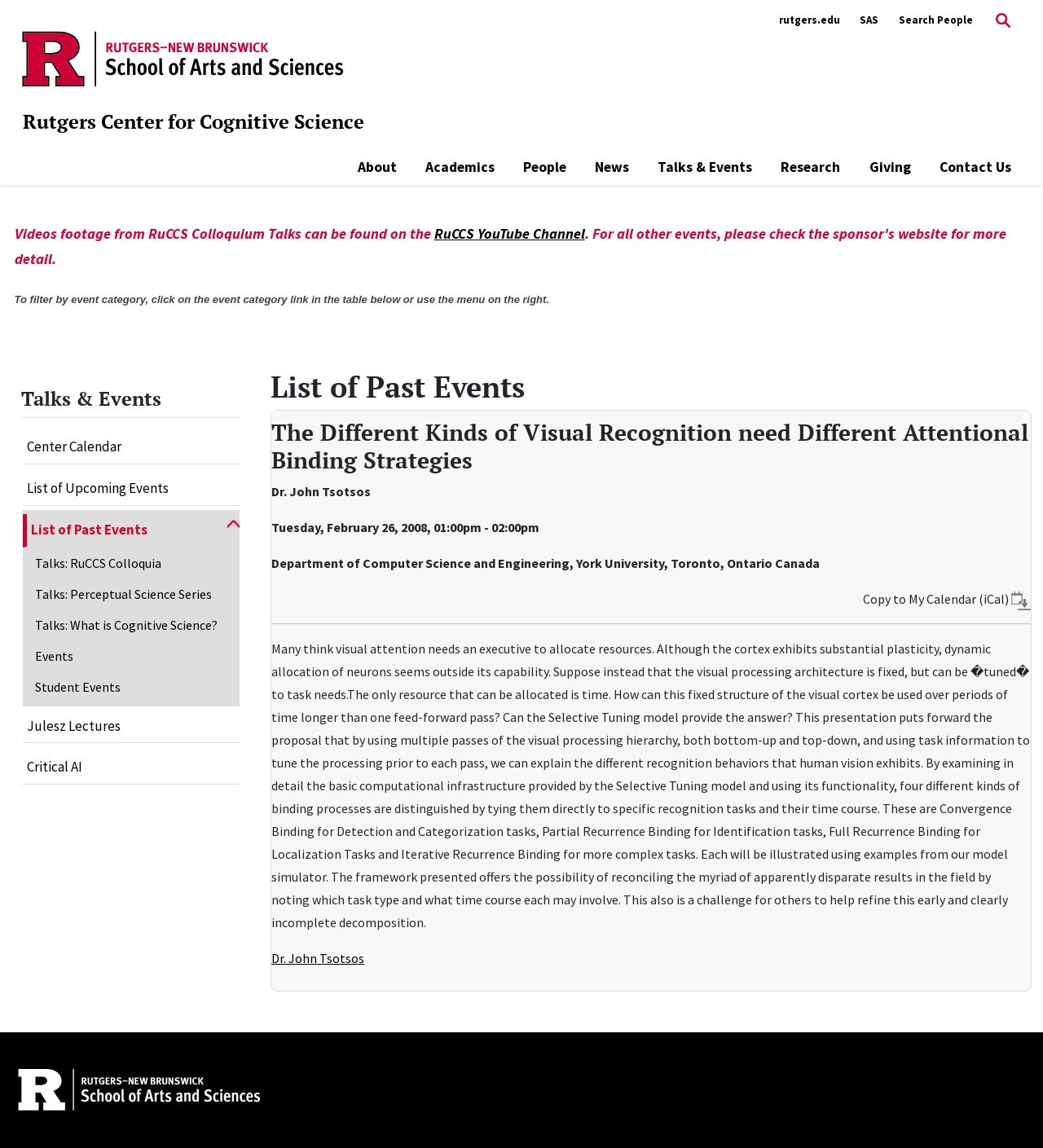Find the bounding box of the web element that fits this description: "List of Past Events".

[0.025, 0.448, 0.218, 0.476]